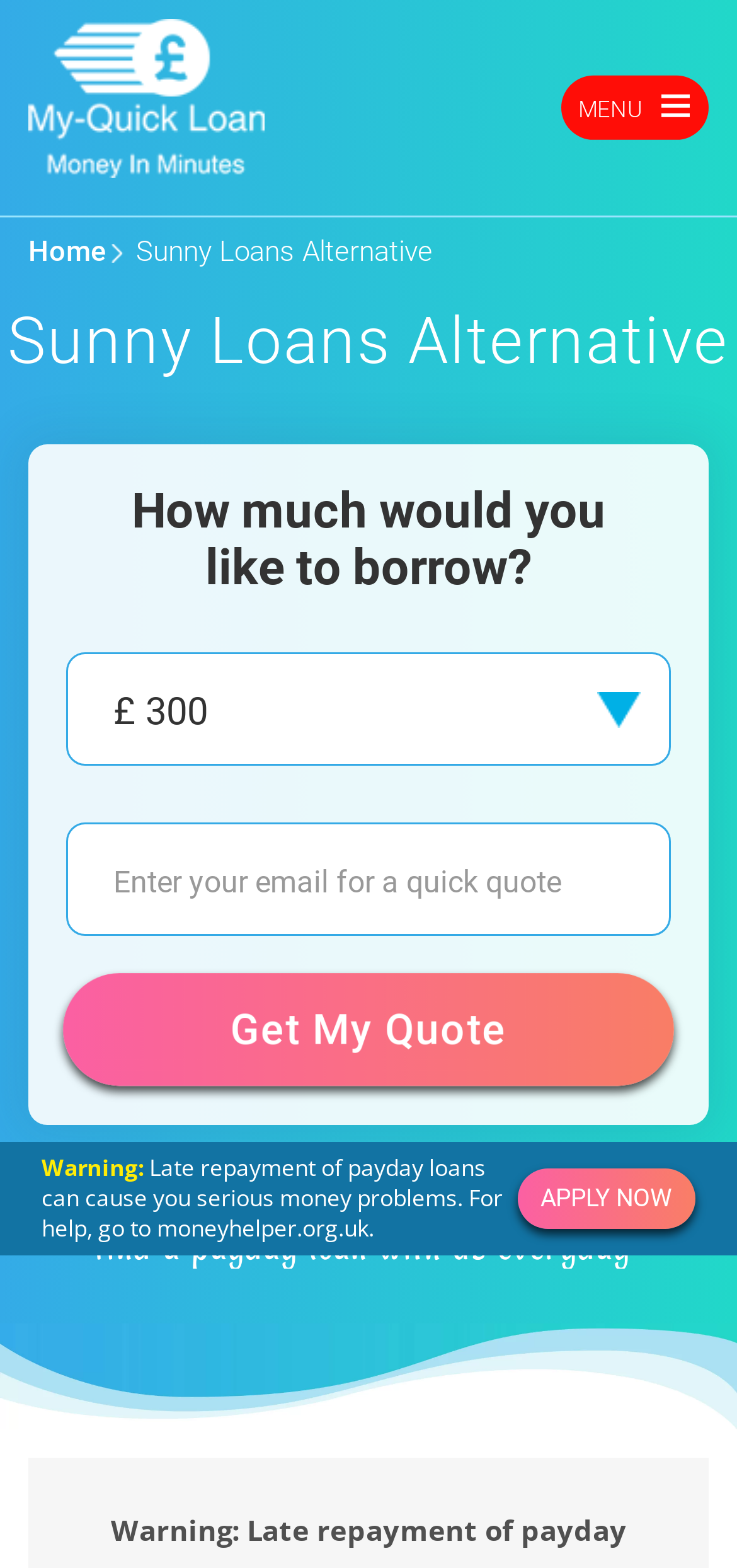Please specify the bounding box coordinates for the clickable region that will help you carry out the instruction: "Get a quote".

[0.085, 0.621, 0.915, 0.694]